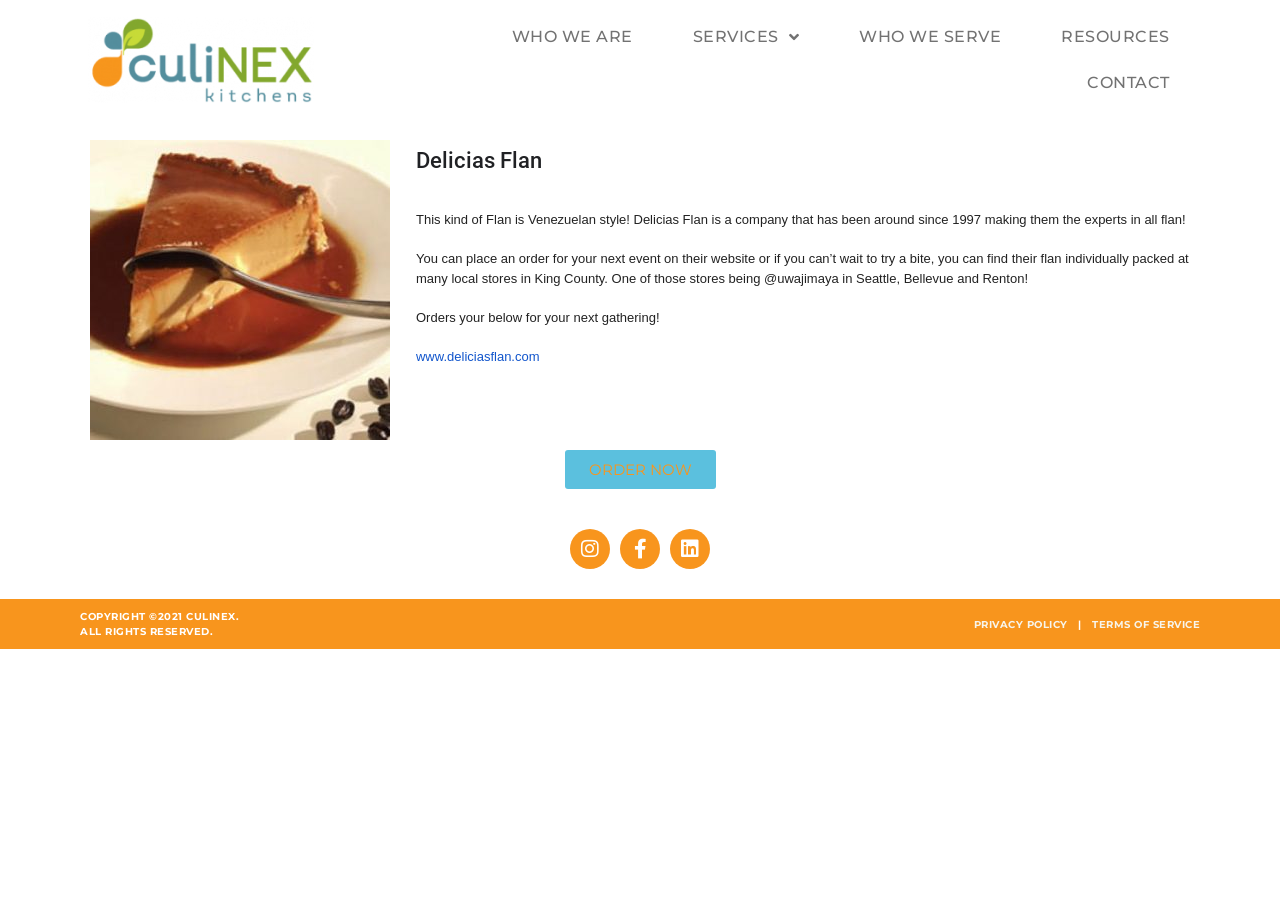What type of company is Delicias Flan?
Can you provide a detailed and comprehensive answer to the question?

Based on the webpage content, Delicias Flan is a company that specializes in making flan, a type of dessert. The company has been around since 1997, making them experts in all flan.